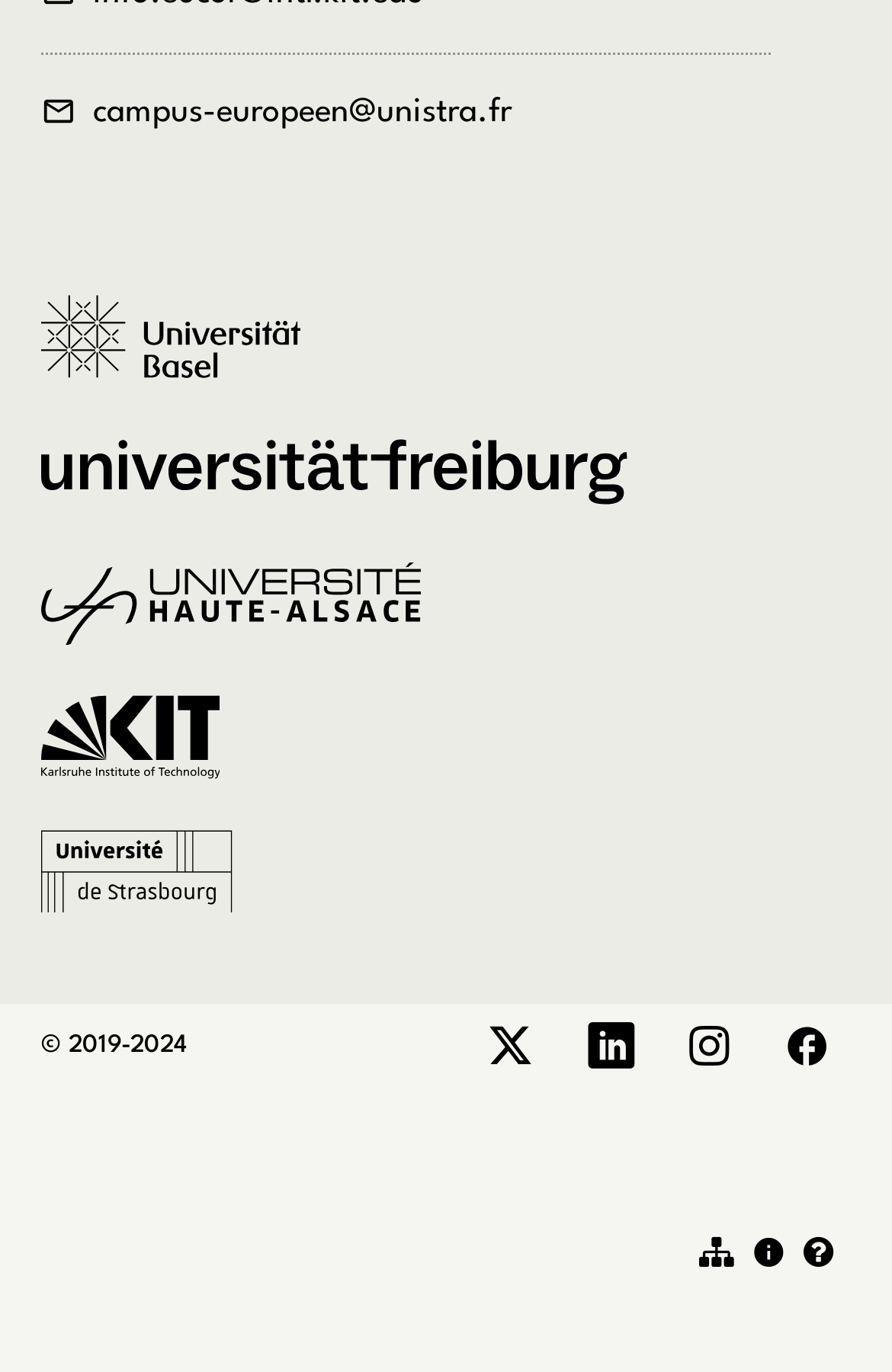Specify the bounding box coordinates of the element's area that should be clicked to execute the given instruction: "visit the University of Strasbourg website". The coordinates should be four float numbers between 0 and 1, i.e., [left, top, right, bottom].

[0.046, 0.604, 0.295, 0.702]